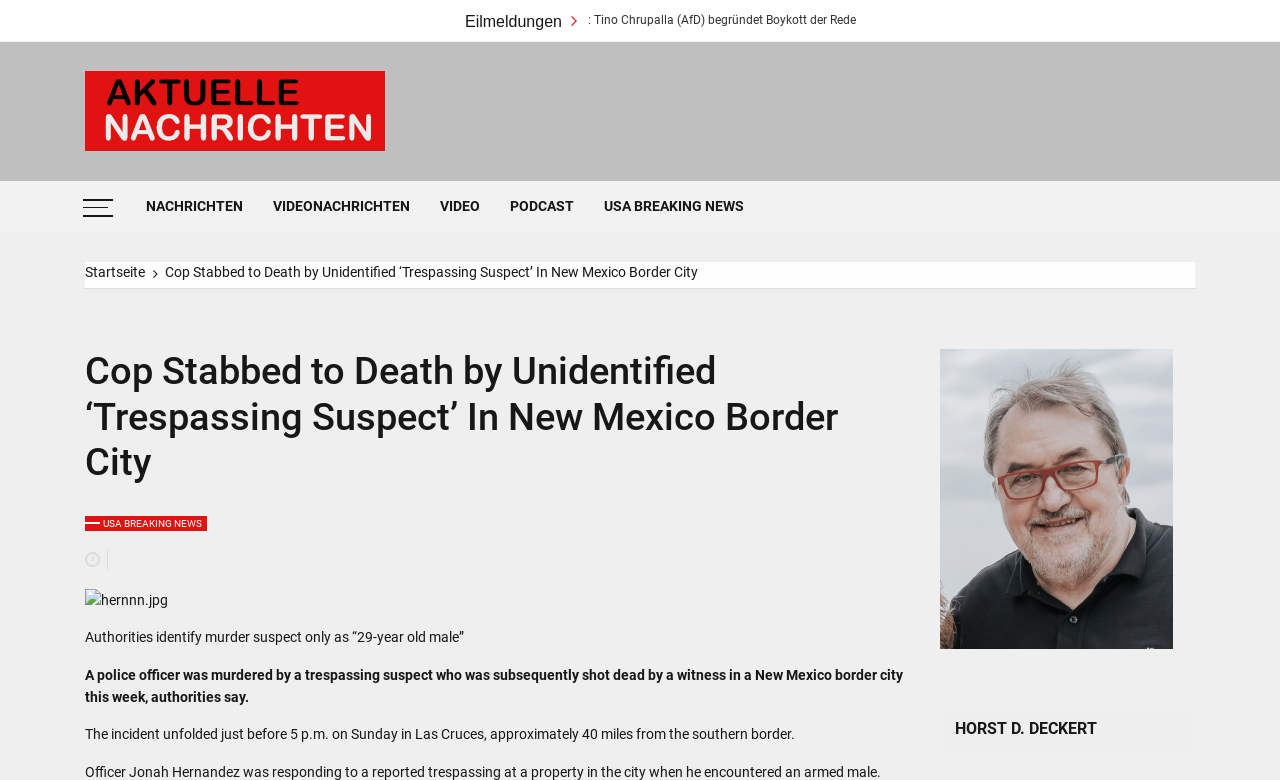Pinpoint the bounding box coordinates of the clickable area needed to execute the instruction: "Click on the 'Startseite' button". The coordinates should be specified as four float numbers between 0 and 1, i.e., [left, top, right, bottom].

[0.066, 0.338, 0.113, 0.359]